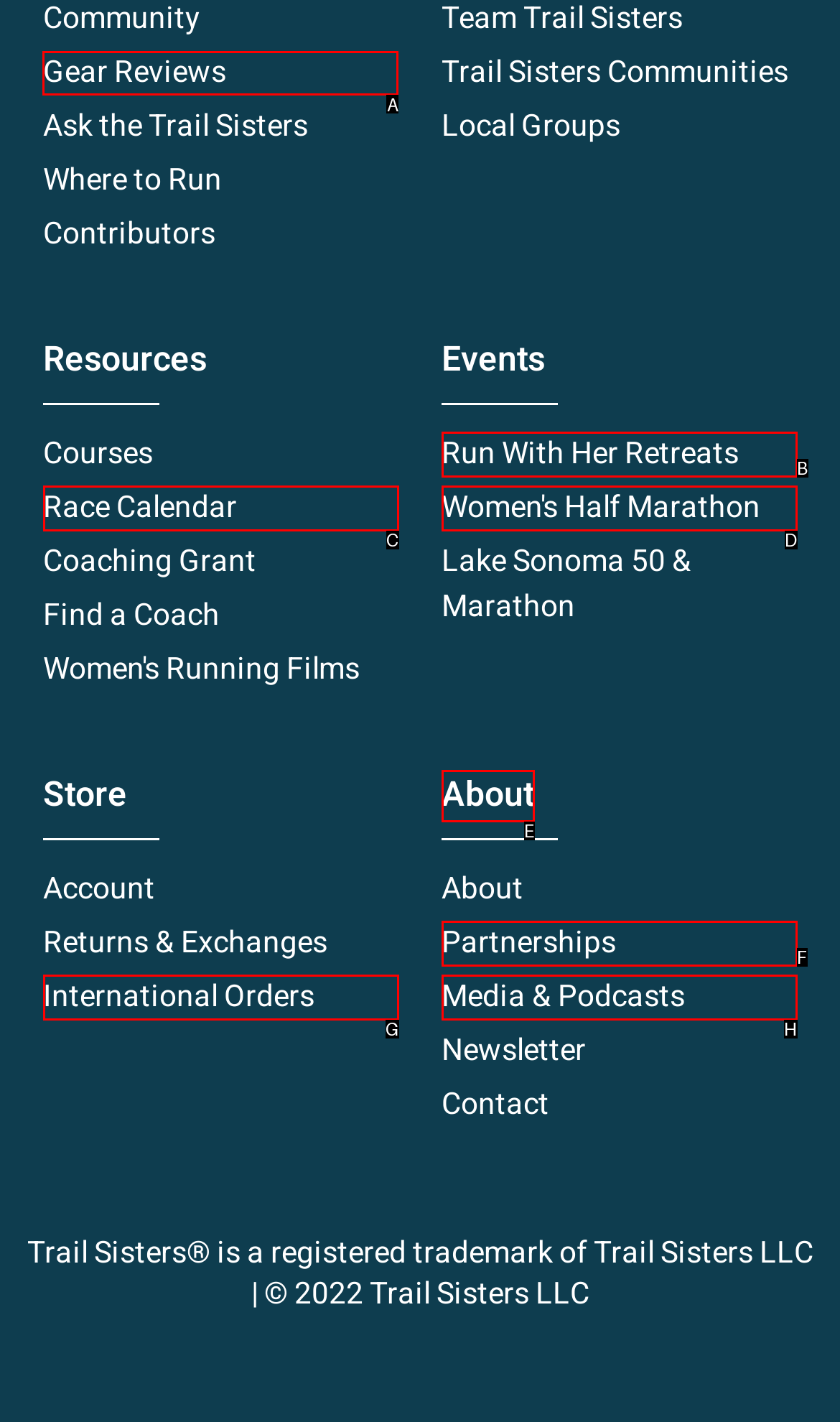Indicate which red-bounded element should be clicked to perform the task: Click on Gear Reviews Answer with the letter of the correct option.

A